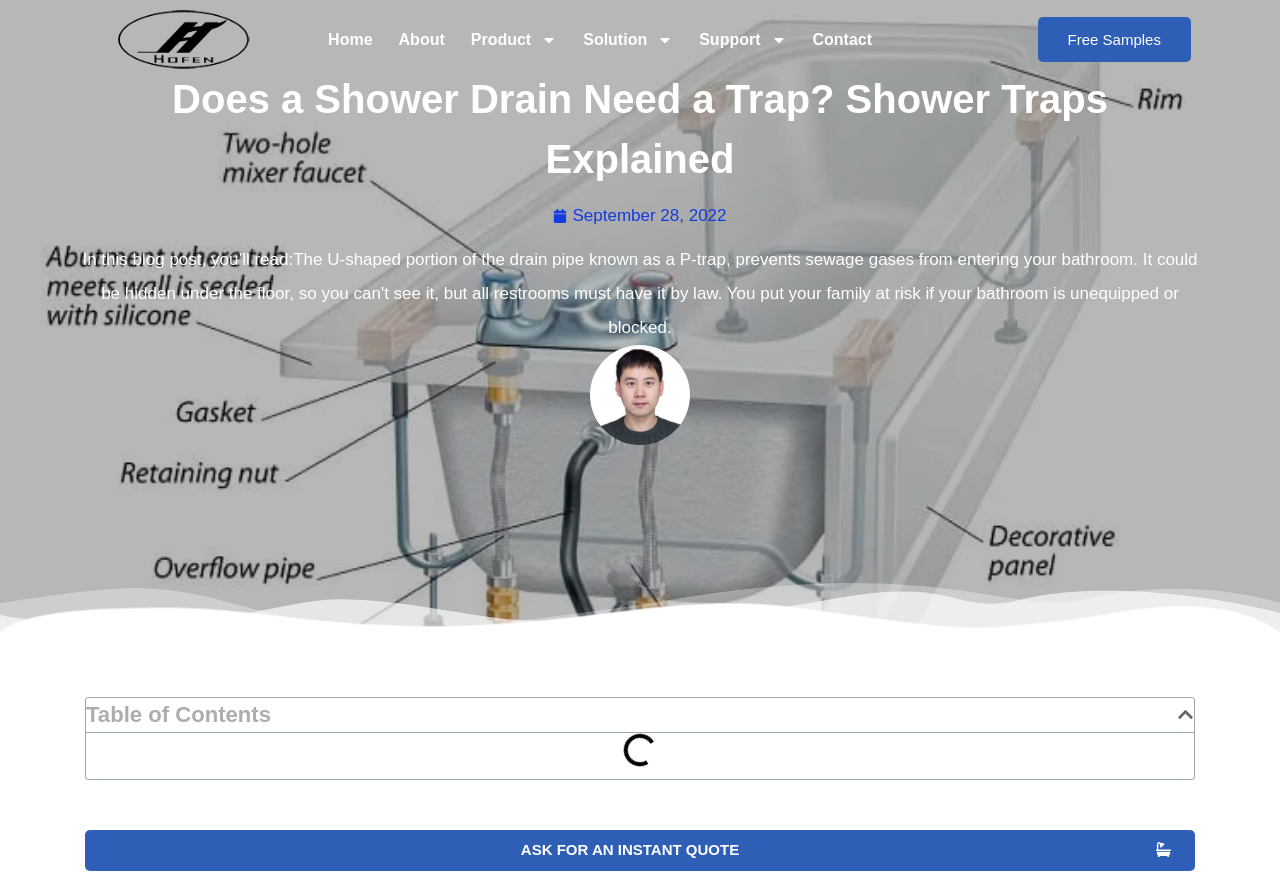Reply to the question below using a single word or brief phrase:
What is the purpose of the P-trap in a shower drain?

Prevents sewage gases